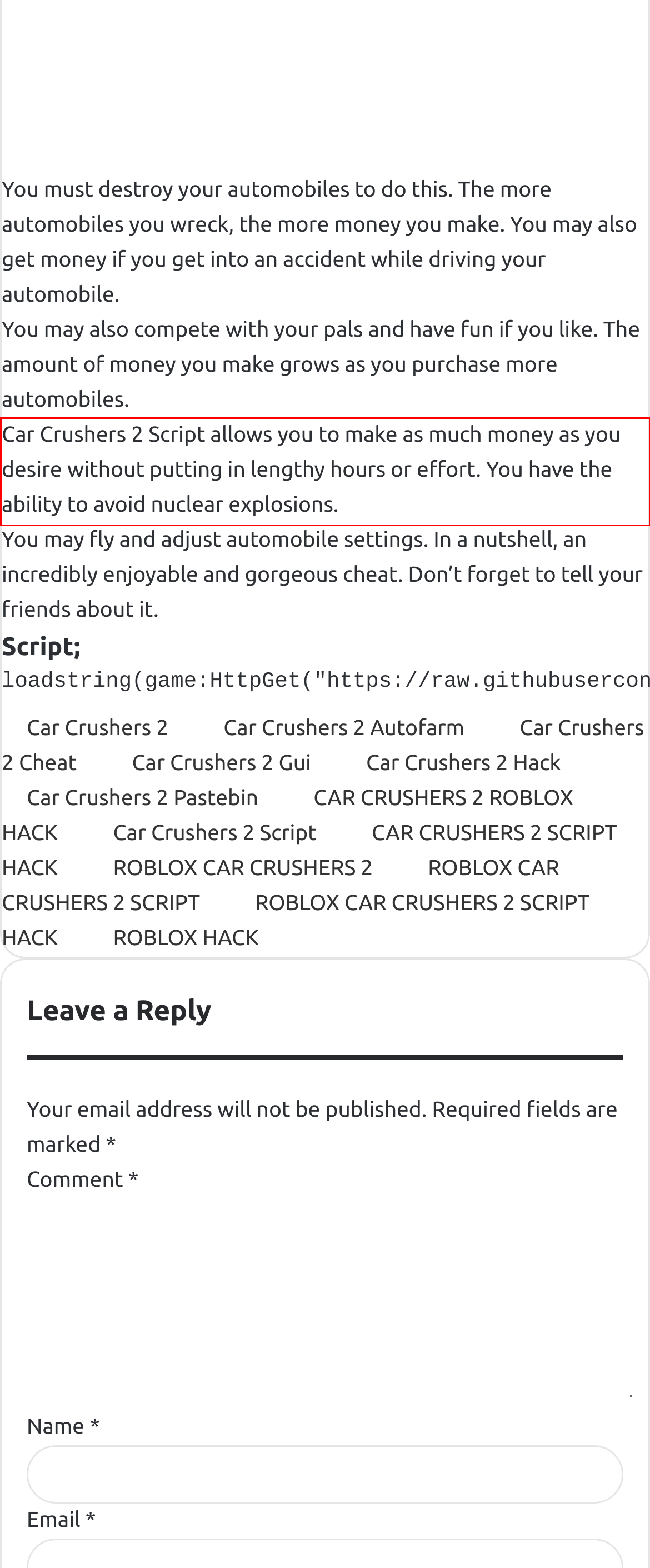The screenshot provided shows a webpage with a red bounding box. Apply OCR to the text within this red bounding box and provide the extracted content.

Car Crushers 2 Script allows you to make as much money as you desire without putting in lengthy hours or effort. You have the ability to avoid nuclear explosions.